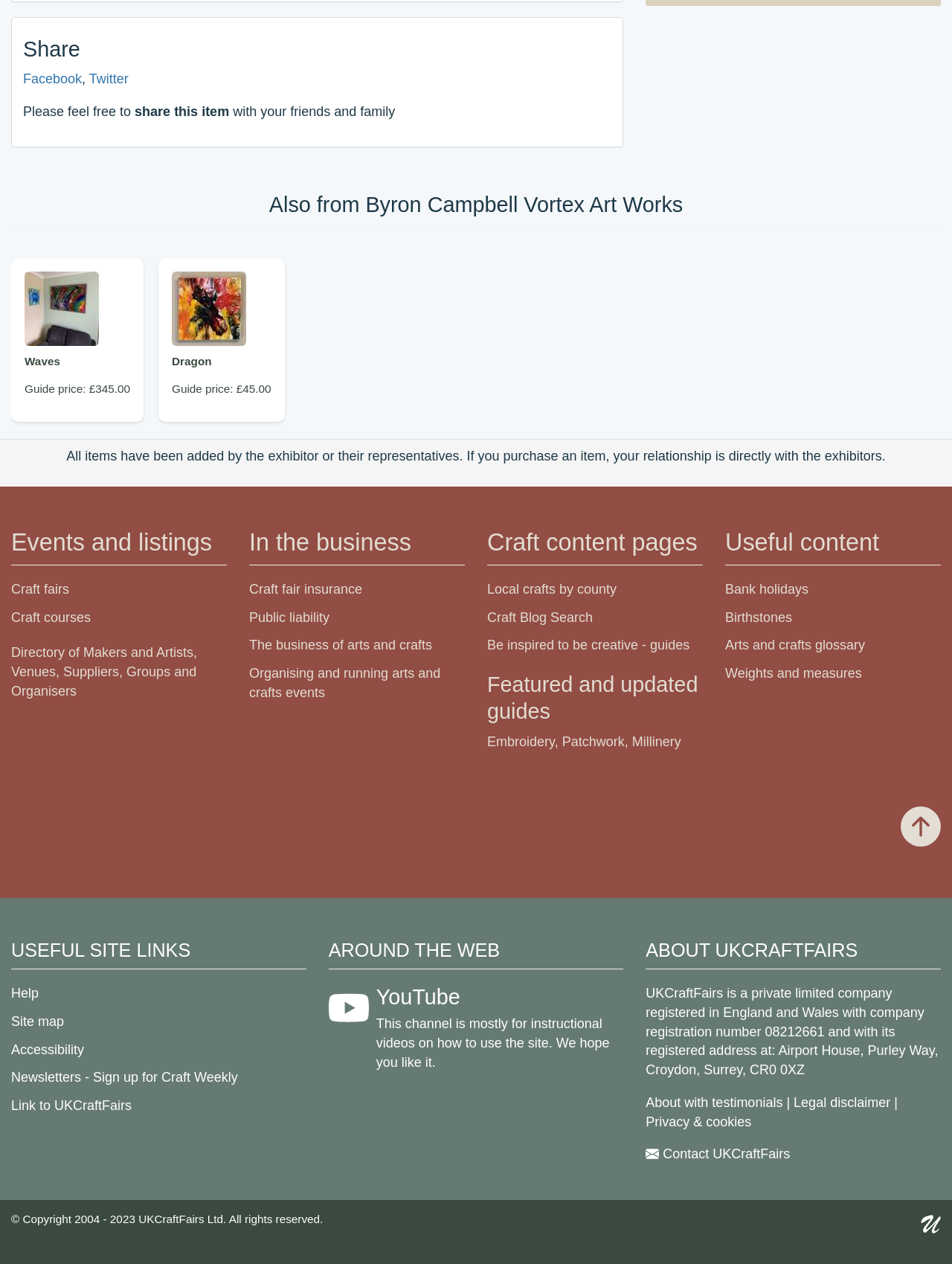Please determine the bounding box of the UI element that matches this description: Public liability. The coordinates should be given as (top-left x, top-left y, bottom-right x, bottom-right y), with all values between 0 and 1.

[0.262, 0.482, 0.346, 0.494]